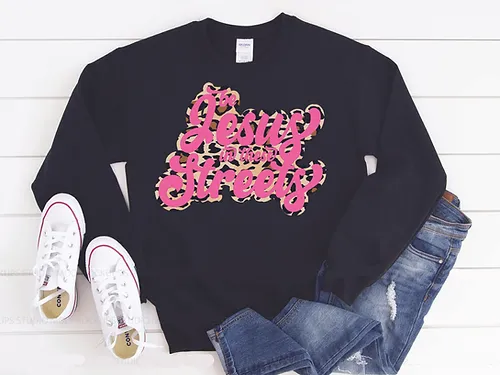Give an in-depth description of what is happening in the image.

The image showcases a stylish black sweatshirt featuring the bold and colorful slogan "Be Jesus in the Streets." The vibrant lettering incorporates shades of pink, making a striking contrast against the dark fabric. The sweatshirt is elegantly laid out with a pair of white sneakers and blue jeans, creating a casual yet fashionable ensemble perfect for everyday wear. This design emphasizes a message of faith and embodiment of Christian values, making it a thoughtful choice for anyone looking to express their beliefs through fashion. The overall presentation suggests a trendy and comfortable lifestyle, ideal for both relaxed outings and social gatherings.